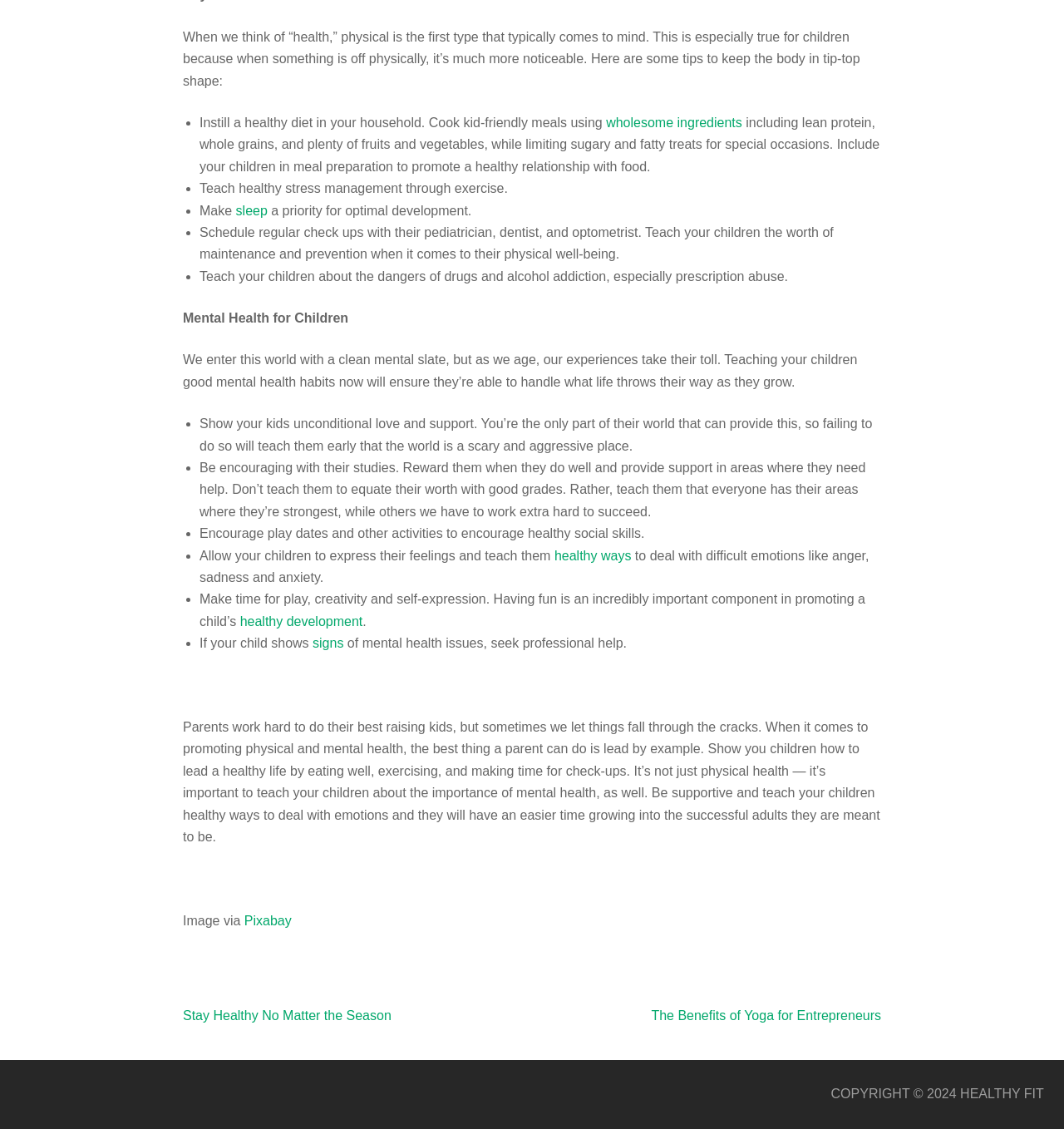Can you find the bounding box coordinates for the element to click on to achieve the instruction: "Visit the website of HEALTHY FIT"?

[0.902, 0.963, 0.981, 0.975]